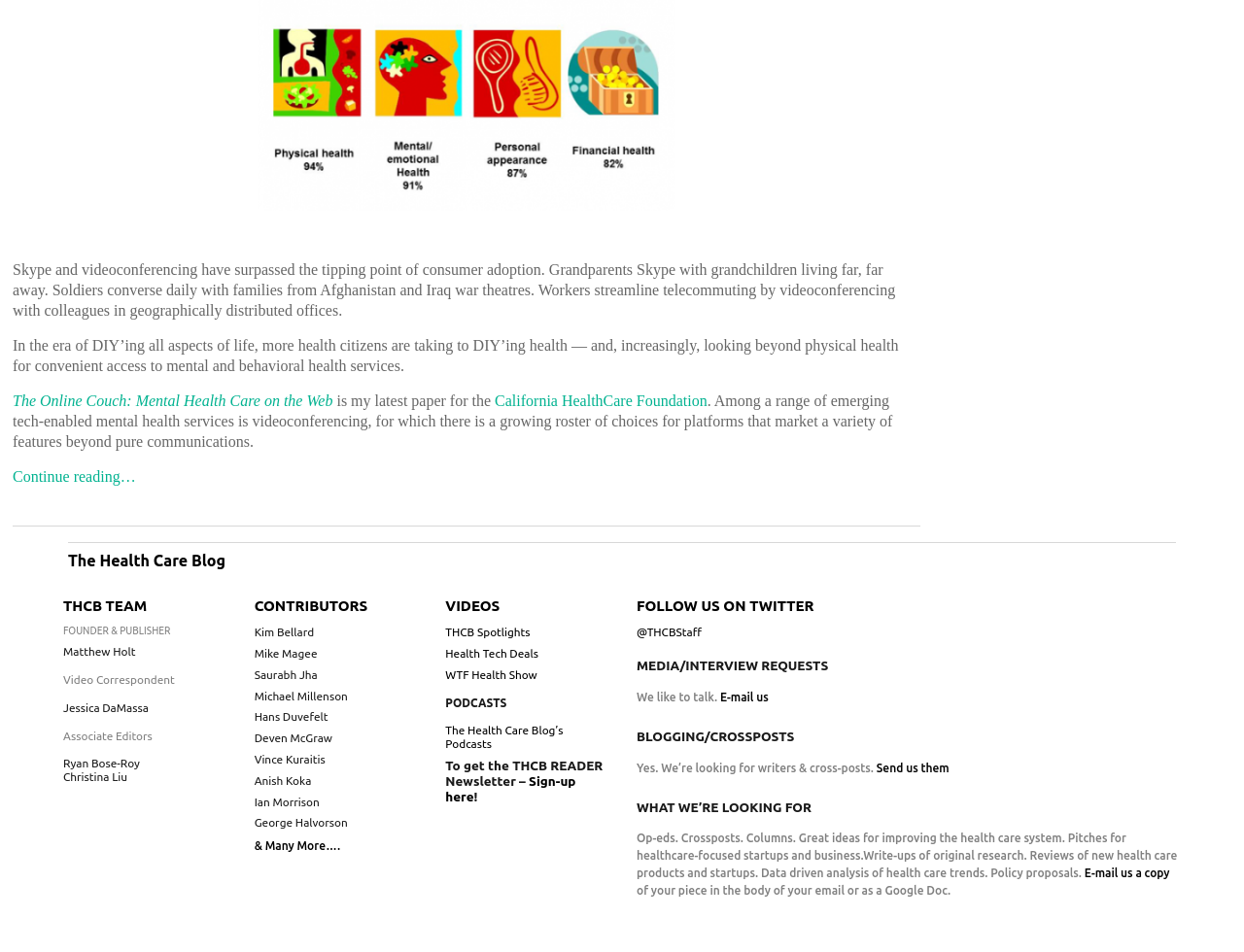Use a single word or phrase to answer the question:
How can one contact the blog for media or interview requests?

E-mail us